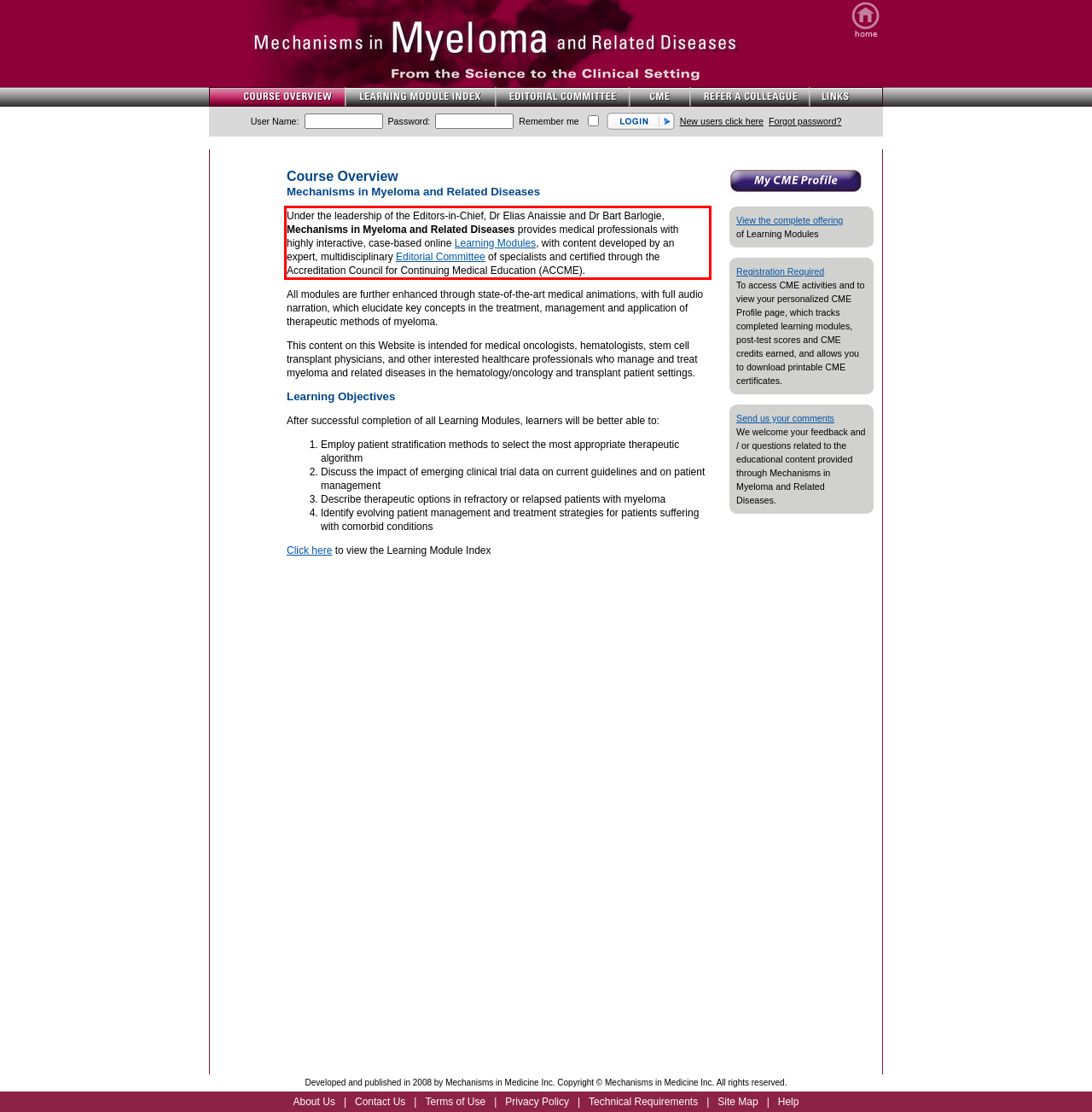Please examine the webpage screenshot and extract the text within the red bounding box using OCR.

Under the leadership of the Editors-in-Chief, Dr Elias Anaissie and Dr Bart Barlogie, Mechanisms in Myeloma and Related Diseases provides medical professionals with highly interactive, case-based online Learning Modules, with content developed by an expert, multidisciplinary Editorial Committee of specialists and certified through the Accreditation Council for Continuing Medical Education (ACCME).